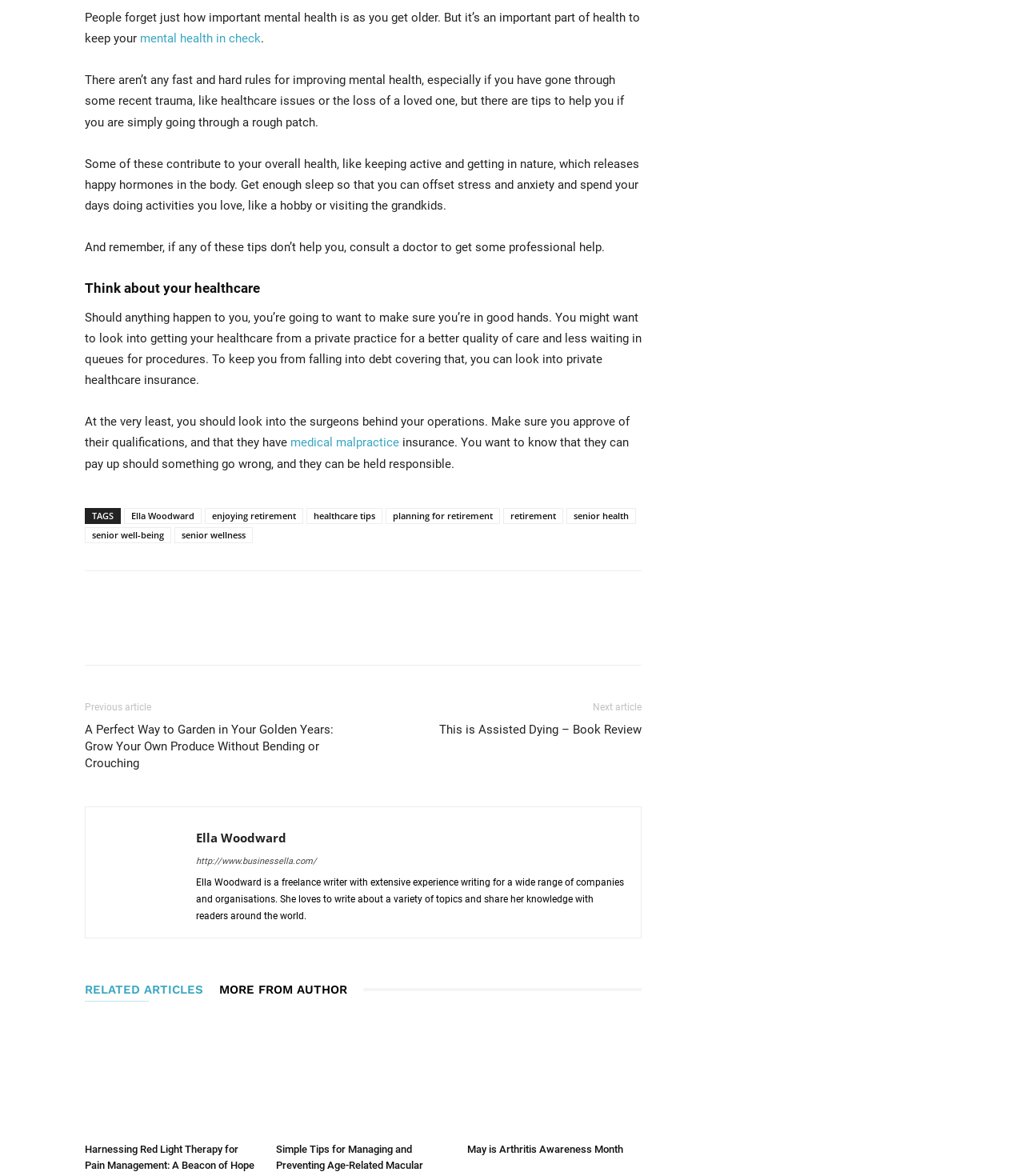Identify the bounding box coordinates of the region that should be clicked to execute the following instruction: "Read the ABOUT page".

None